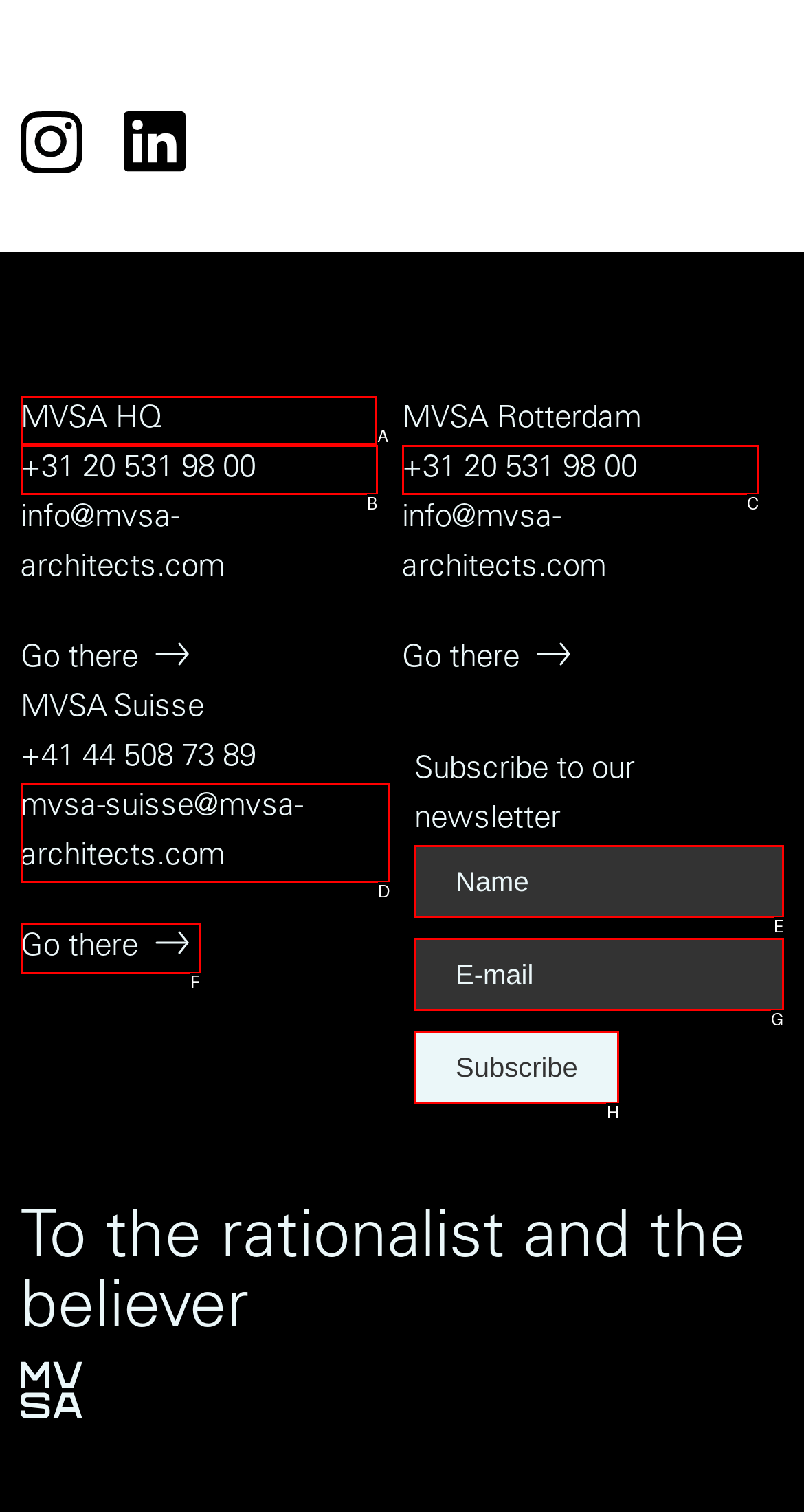Indicate the UI element to click to perform the task: Click on MVSA HQ. Reply with the letter corresponding to the chosen element.

A